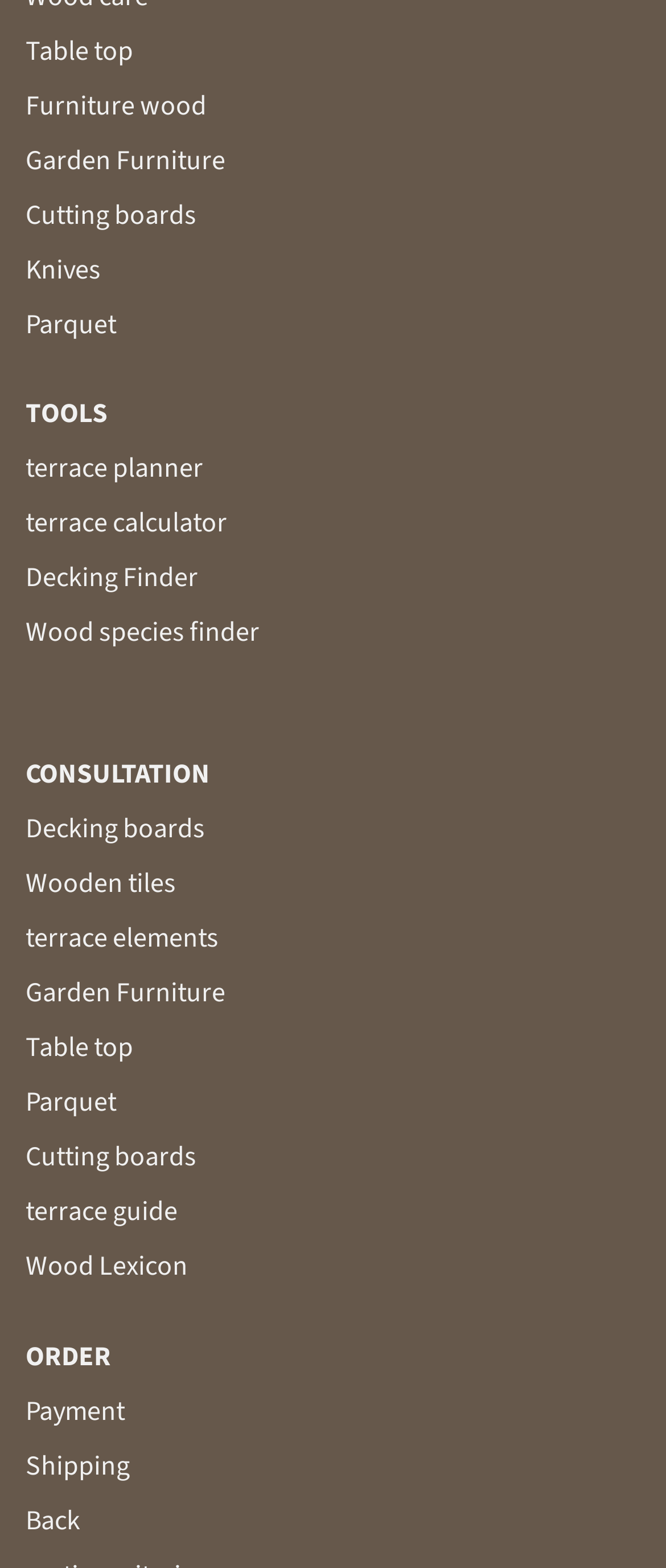Extract the bounding box coordinates for the described element: "terrace planner". The coordinates should be represented as four float numbers between 0 and 1: [left, top, right, bottom].

[0.038, 0.287, 0.305, 0.311]